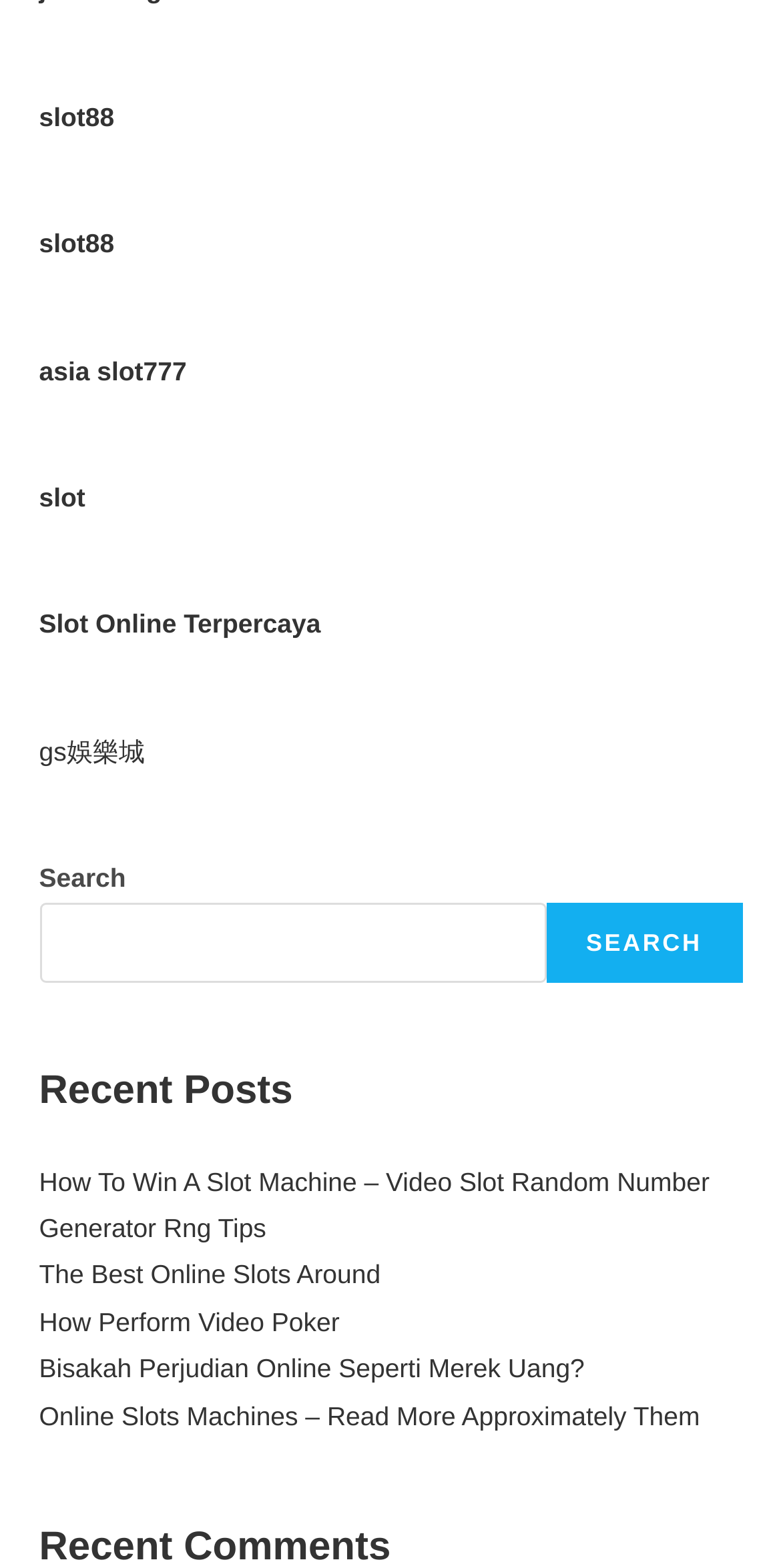Could you provide the bounding box coordinates for the portion of the screen to click to complete this instruction: "search for something"?

[0.05, 0.545, 0.95, 0.626]